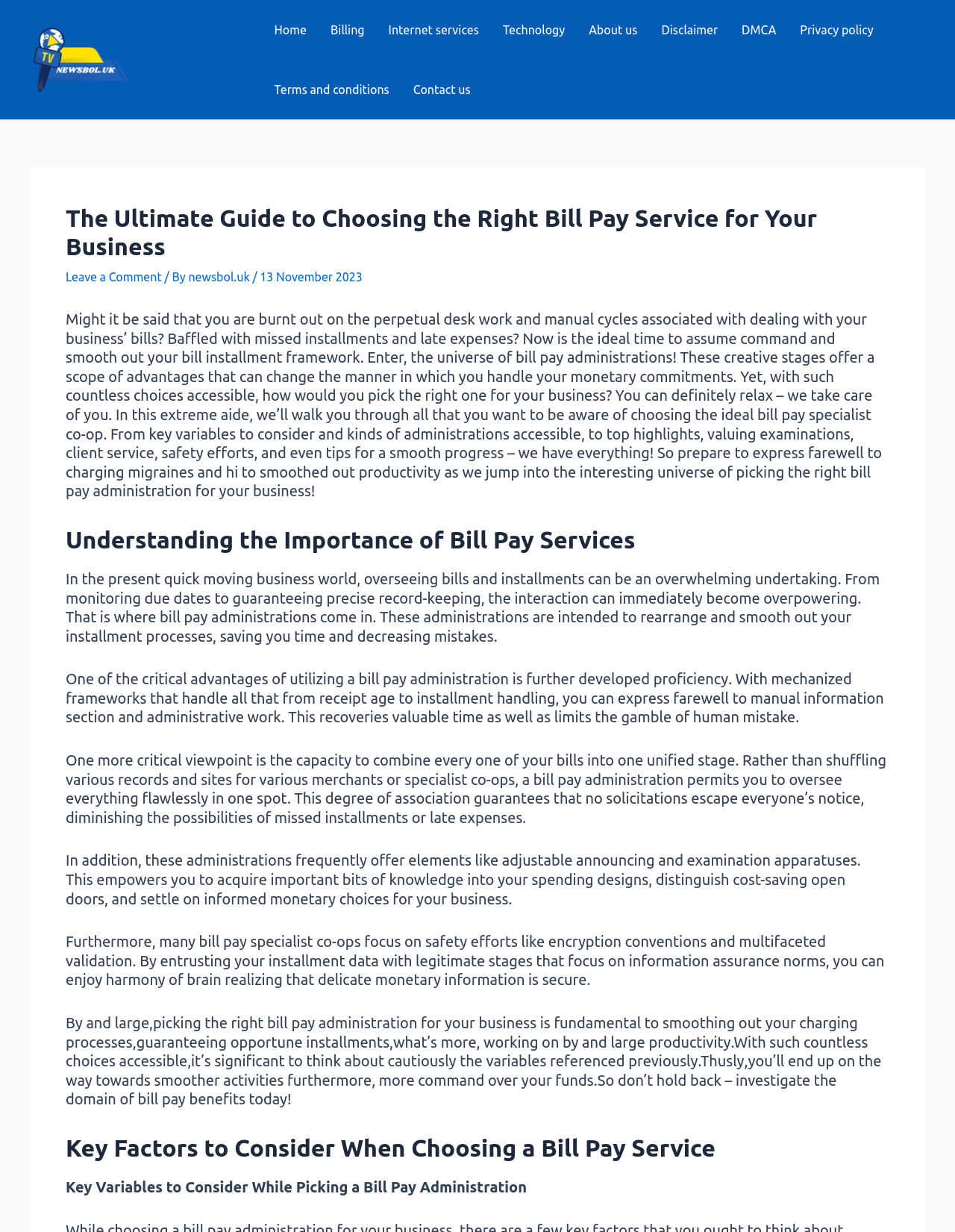Please specify the bounding box coordinates of the clickable region to carry out the following instruction: "Click the 'newsbol.uk' link". The coordinates should be four float numbers between 0 and 1, in the format [left, top, right, bottom].

[0.031, 0.042, 0.137, 0.053]